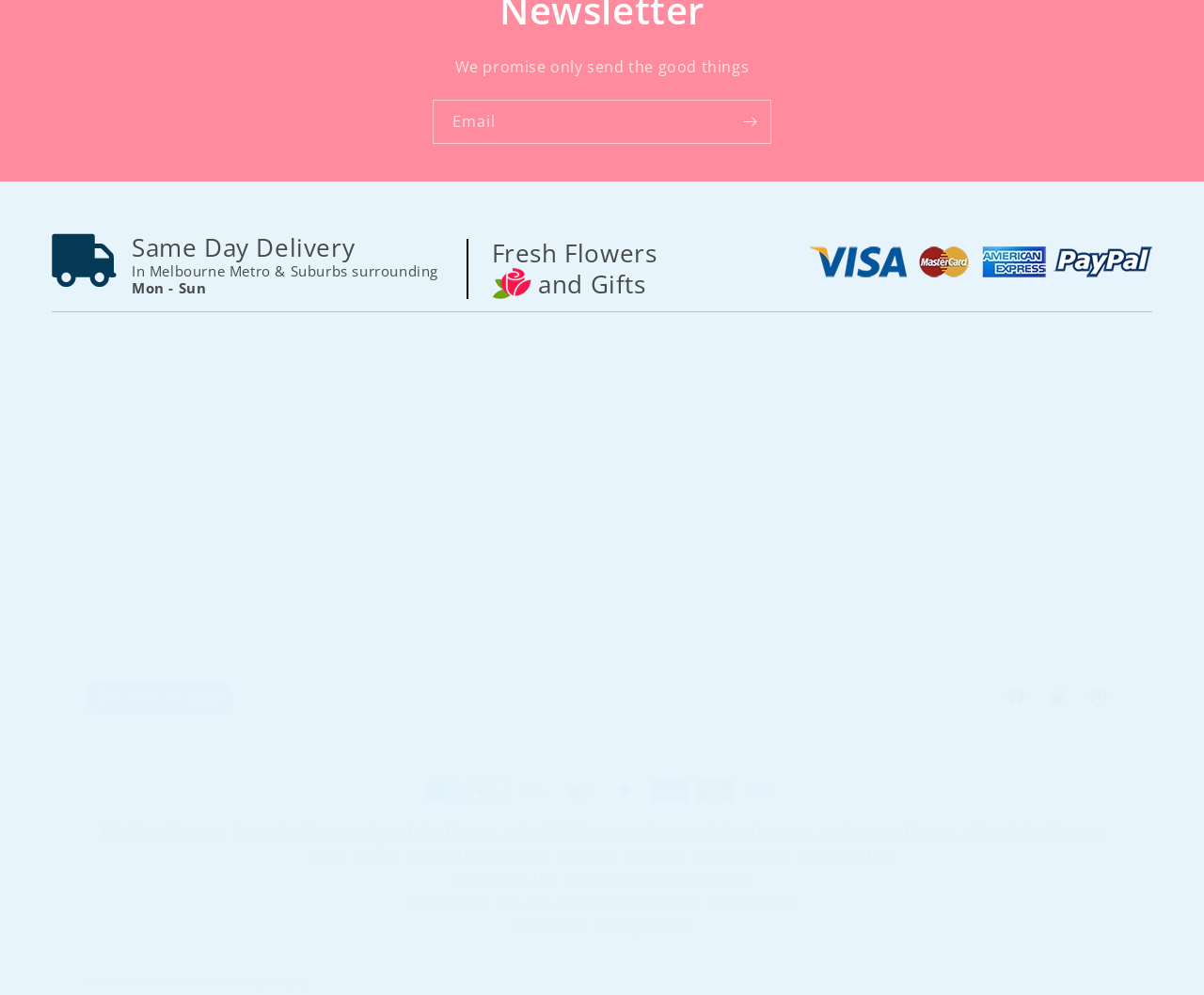Pinpoint the bounding box coordinates of the element to be clicked to execute the instruction: "Search for flowers".

[0.07, 0.505, 0.148, 0.538]